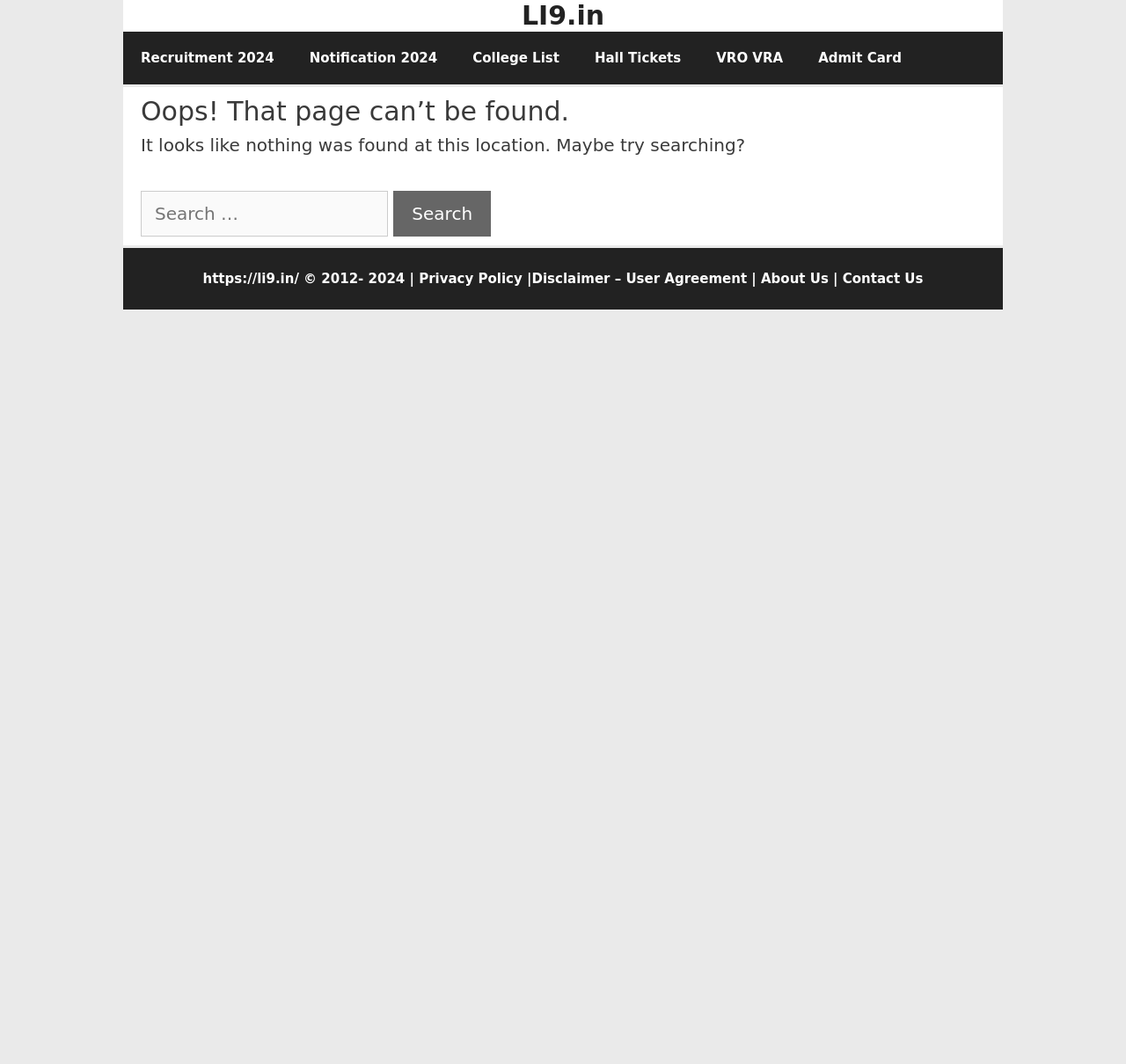What type of information can be found on this website?
Answer the question with detailed information derived from the image.

Based on the navigation links, it appears that the website provides information on recruitment notifications, results, admit cards, hall tickets, question papers, and blueprints, suggesting that it is a resource for individuals looking for recruitment-related information.